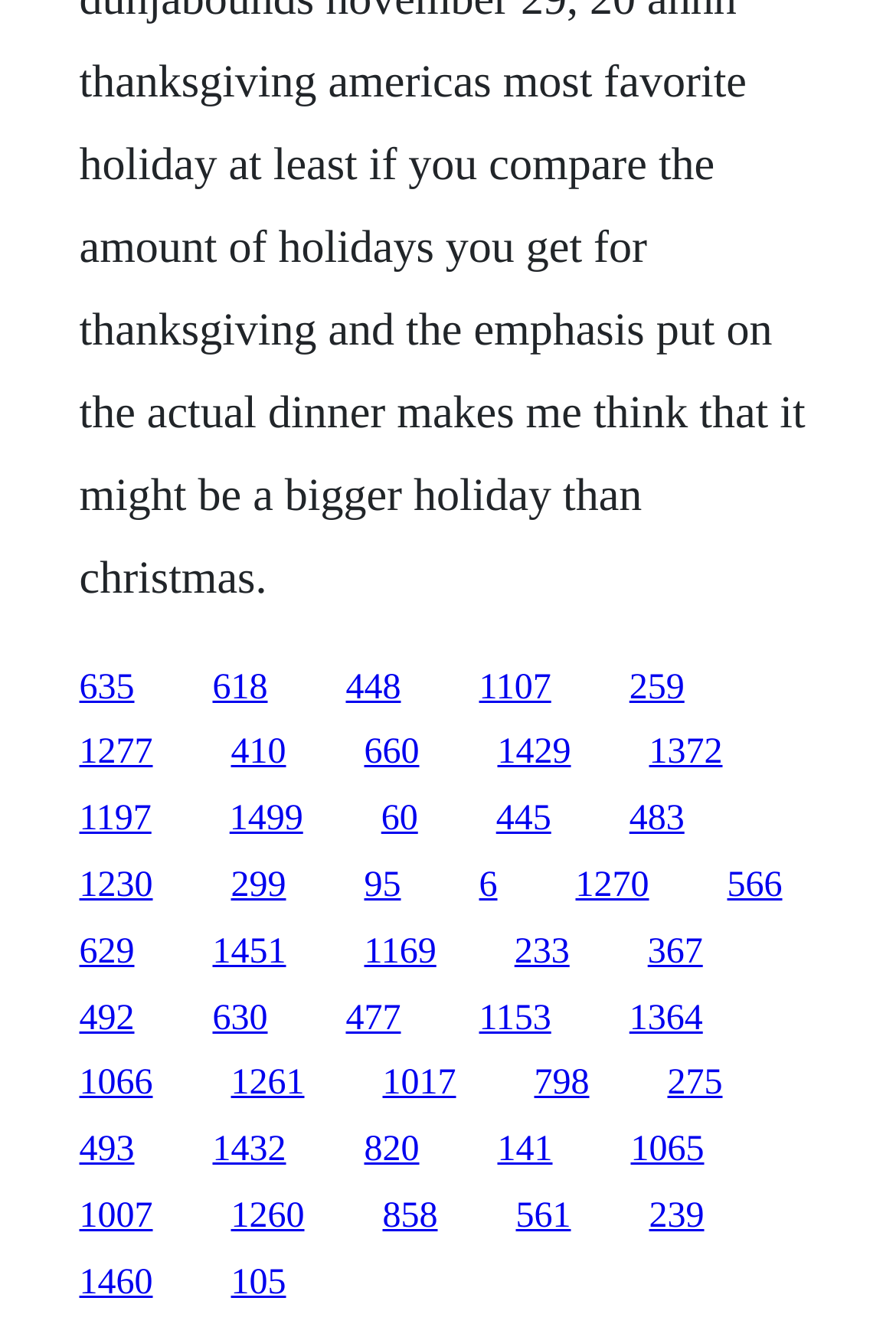Please identify the bounding box coordinates of the element's region that I should click in order to complete the following instruction: "visit the third link". The bounding box coordinates consist of four float numbers between 0 and 1, i.e., [left, top, right, bottom].

[0.386, 0.499, 0.447, 0.529]